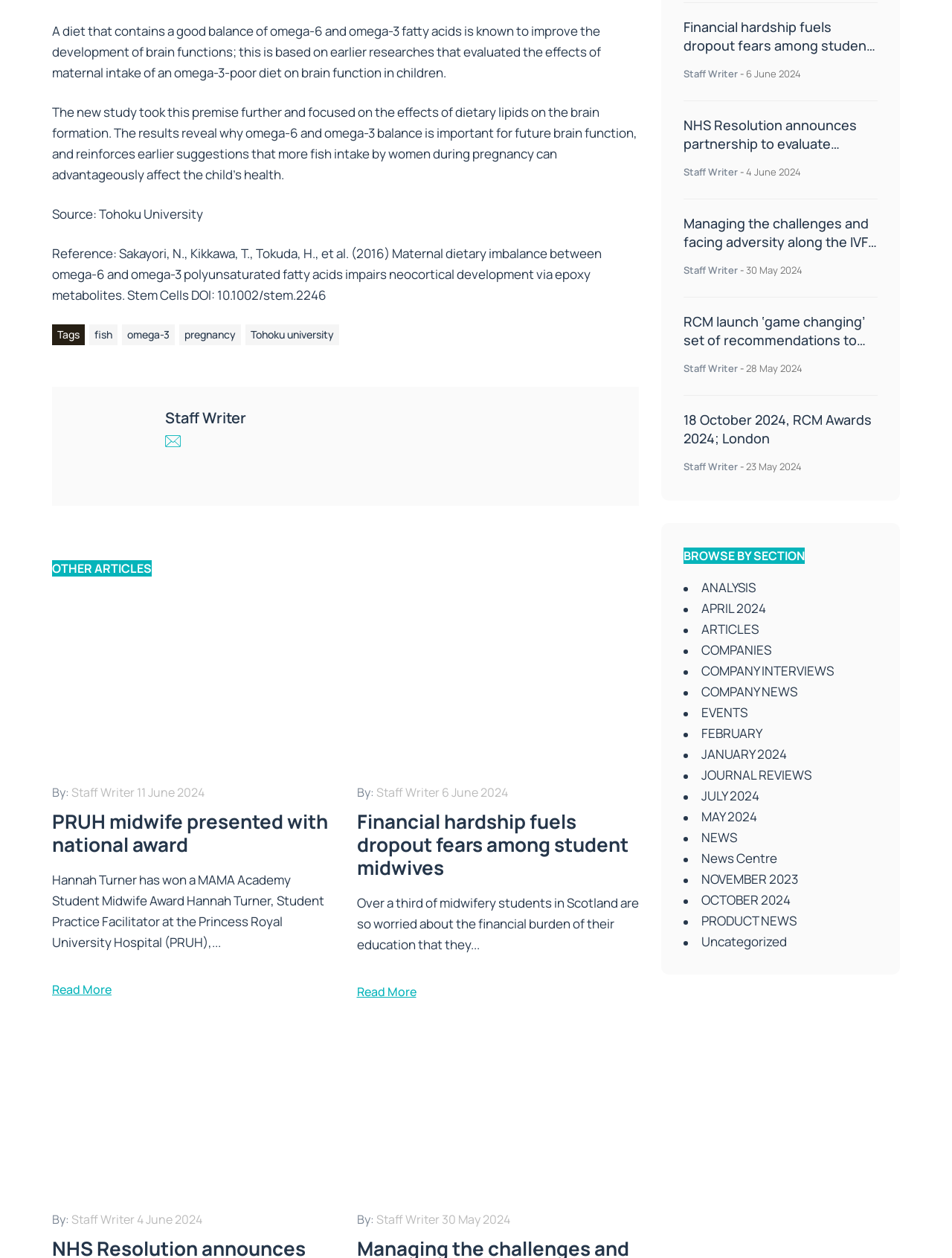Find the bounding box coordinates corresponding to the UI element with the description: "NEWS". The coordinates should be formatted as [left, top, right, bottom], with values as floats between 0 and 1.

[0.718, 0.658, 0.922, 0.674]